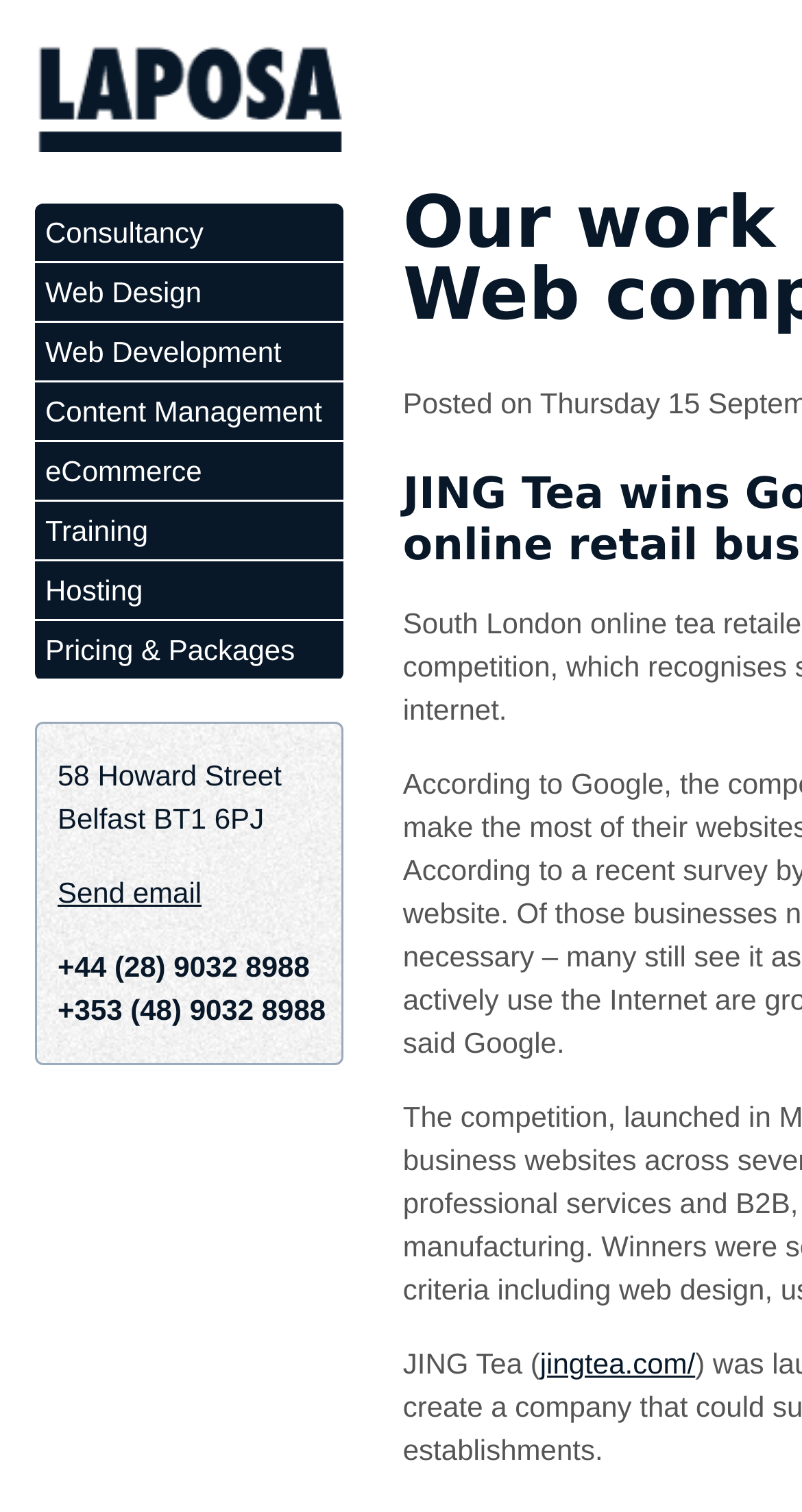Locate the bounding box coordinates of the region to be clicked to comply with the following instruction: "view Consultancy". The coordinates must be four float numbers between 0 and 1, in the form [left, top, right, bottom].

[0.044, 0.135, 0.428, 0.173]